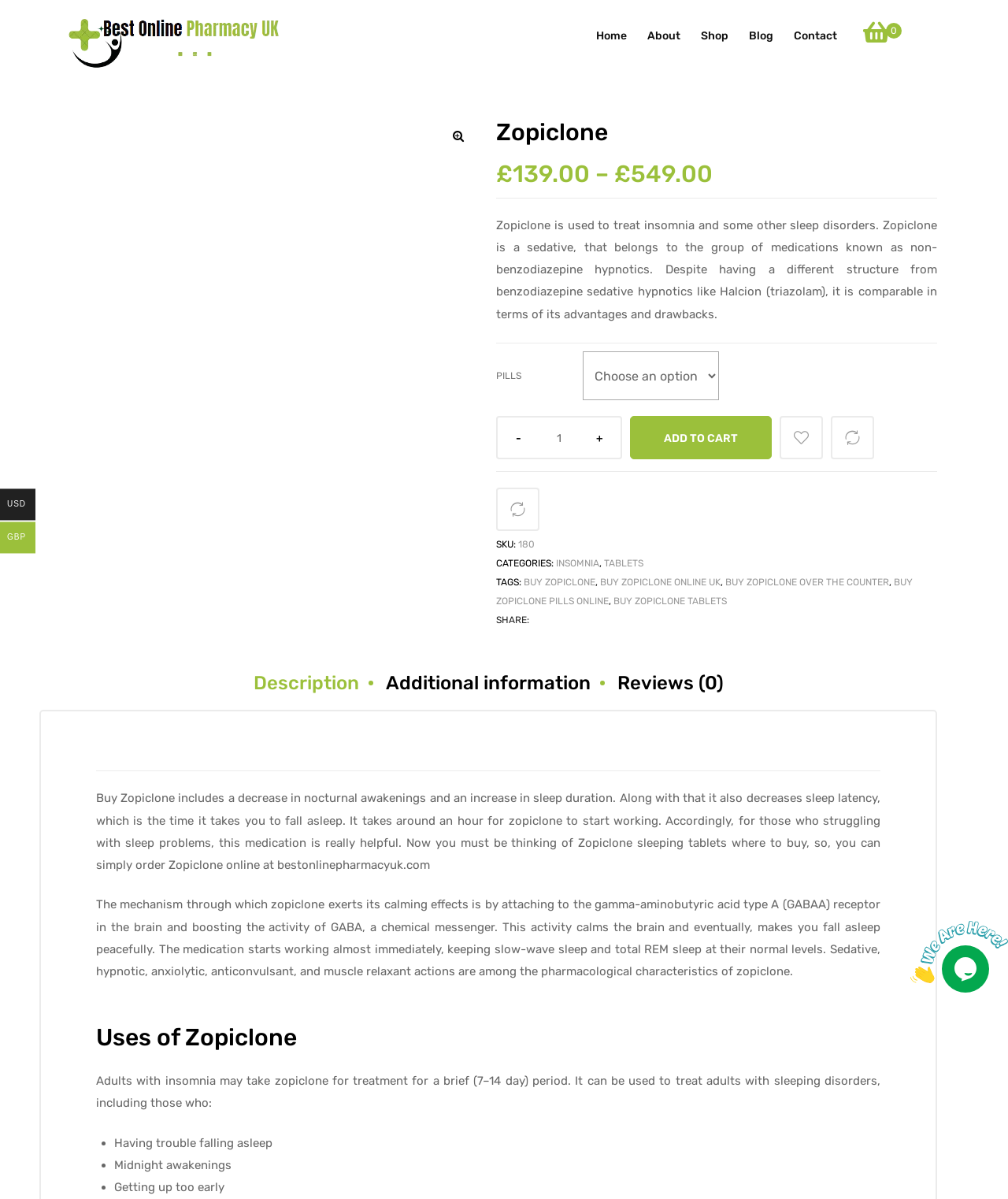Find the bounding box coordinates for the HTML element described in this sentence: "Honoring the Fallen". Provide the coordinates as four float numbers between 0 and 1, in the format [left, top, right, bottom].

None